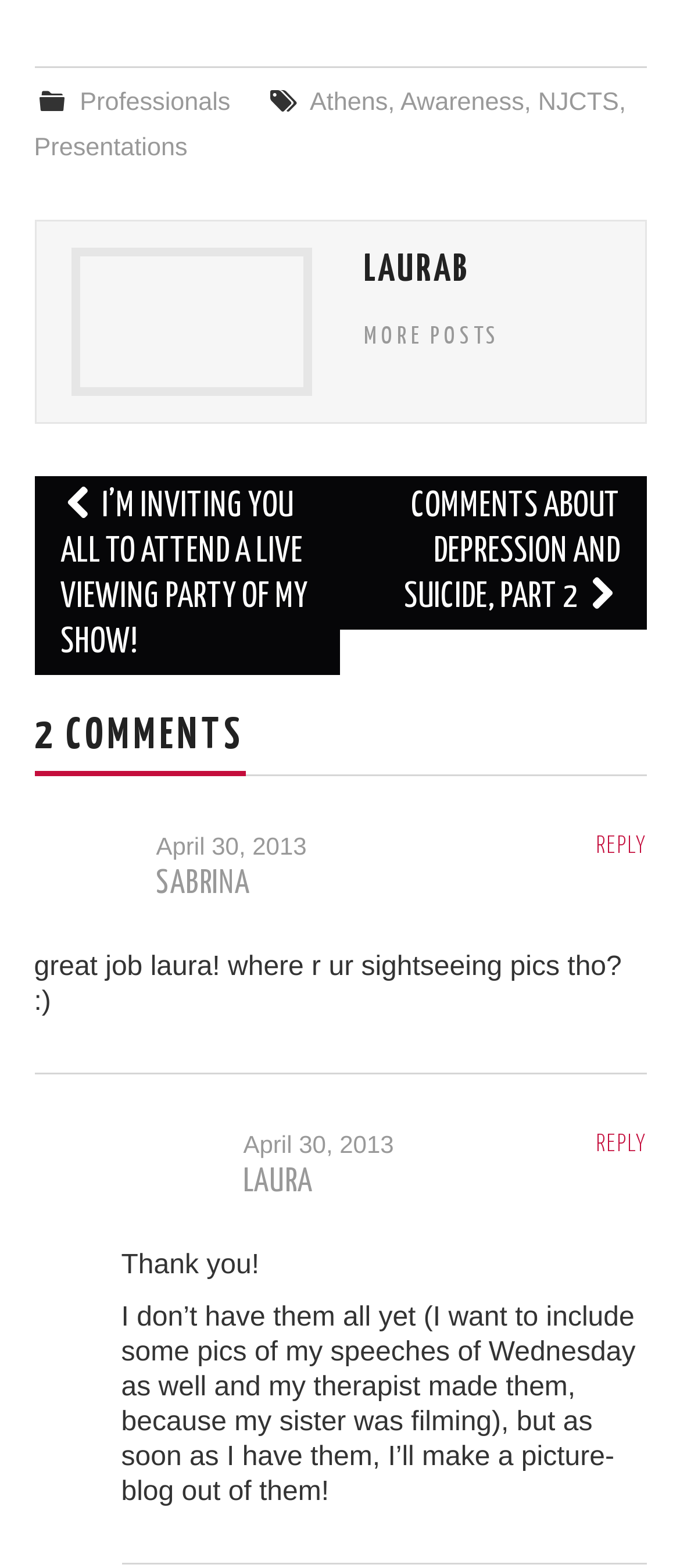Answer the following inquiry with a single word or phrase:
Who is the author of the second comment?

LAURA